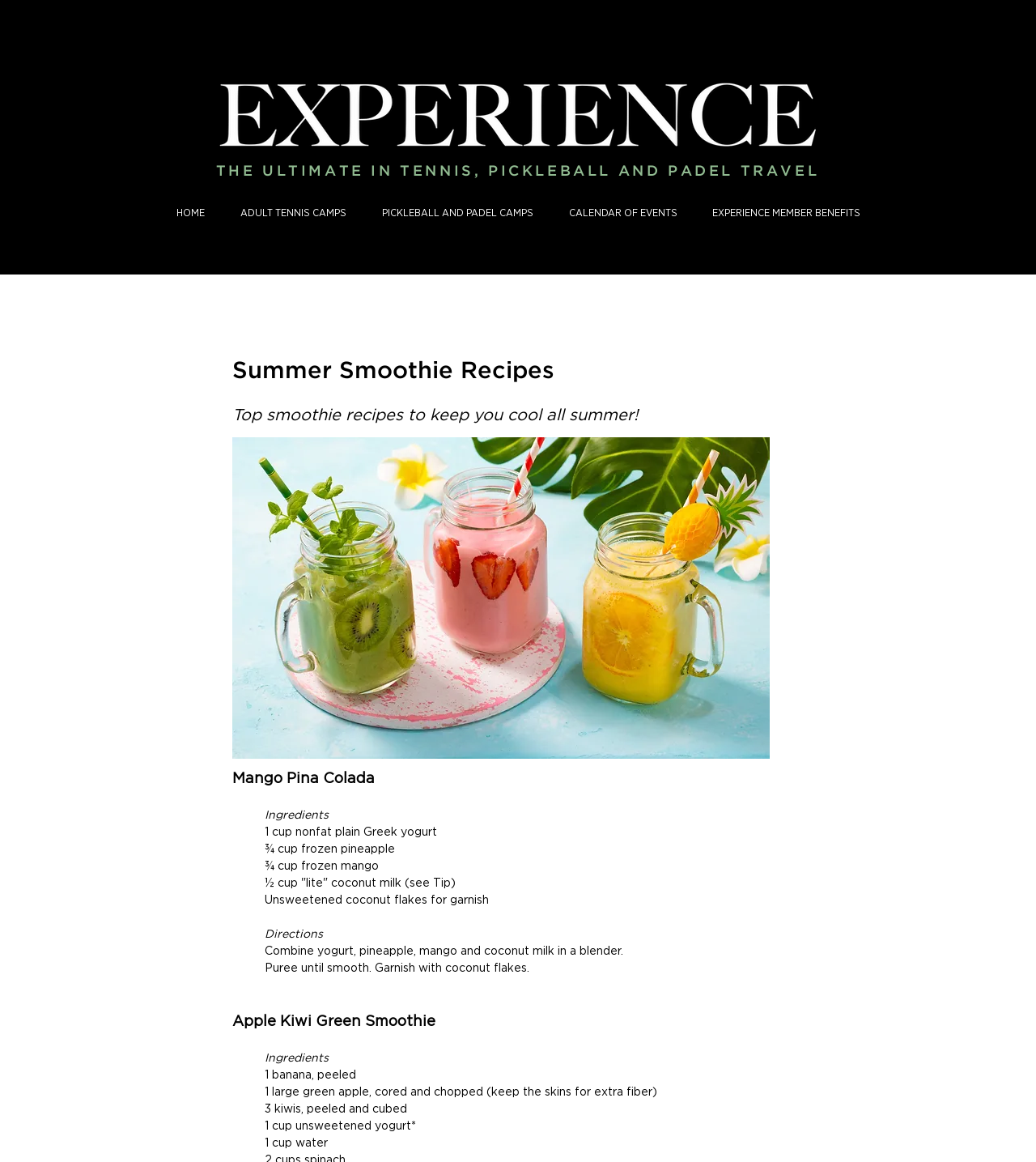Provide your answer in one word or a succinct phrase for the question: 
What is the name of the first smoothie recipe?

Mango Pina Colada